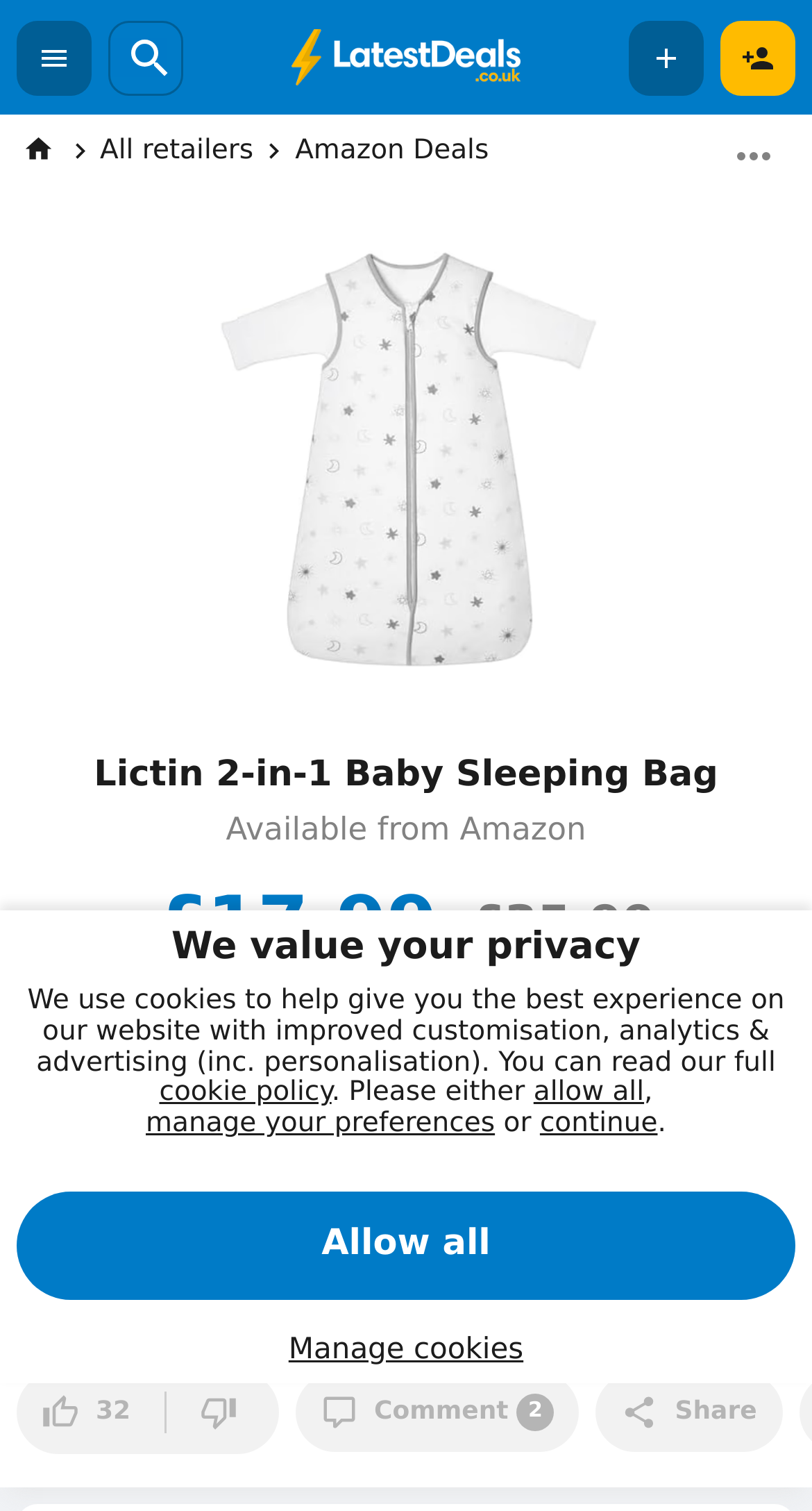Describe every aspect of the webpage comprehensively.

This webpage is about a product deal, specifically the Lictin 2-in-1 Baby Sleeping Bag, priced at £17.99 on Amazon. At the top left, there is a menu button and a search box. On the top right, there are links to "Share" and "Join or Login" with accompanying icons. Below these, there are links to "Home", "All retailers", and "Amazon Deals" with icons.

The main content of the page is about the product deal, with a large image of the Lictin 2-in-1 Baby Sleeping Bag in the center. Above the image, there is a heading with the product name, and below it, there is text stating "Available from Amazon" and the price "£17.99". There is also a textbox to enter a code, with a default value of "PPS3J43N".

On the right side of the image, there are links to "Get Deal" and "Shared by jitesh" with icons. Below these, there is text stating "LD HUNTER" and "5 months ago". Further down, there are buttons to "Like" and "Dislike" with counters, and links to "Comment 2" and "Share" with icons.

At the bottom of the page, there is a section about privacy and cookies, with links to the cookie policy and buttons to manage preferences. There are also buttons to "Manage cookies" and "Allow all" at the very bottom. Finally, there is a button to "Scroll back to top" at the bottom right corner.